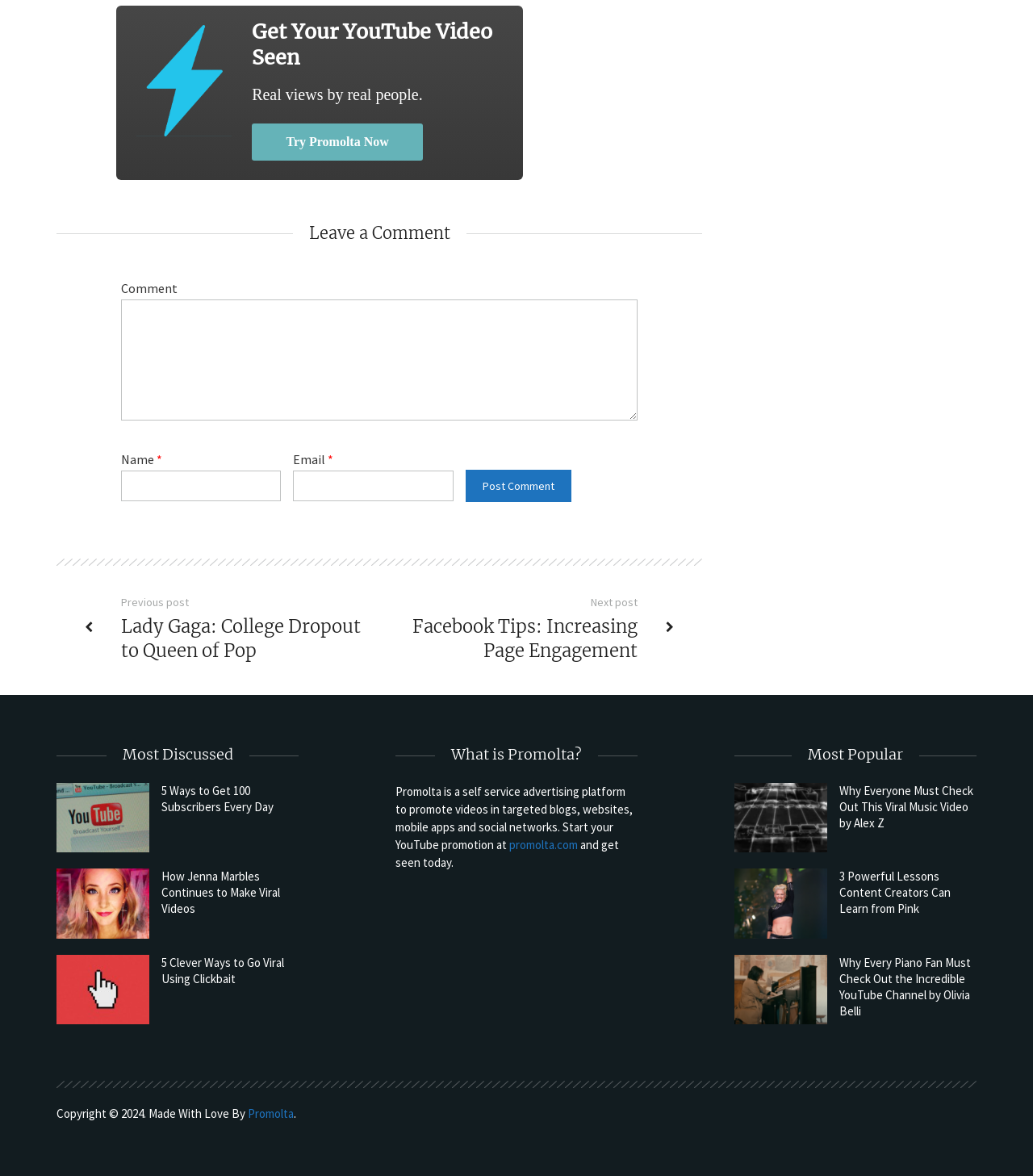Find and indicate the bounding box coordinates of the region you should select to follow the given instruction: "Click the 'Post Comment' button".

[0.45, 0.4, 0.553, 0.427]